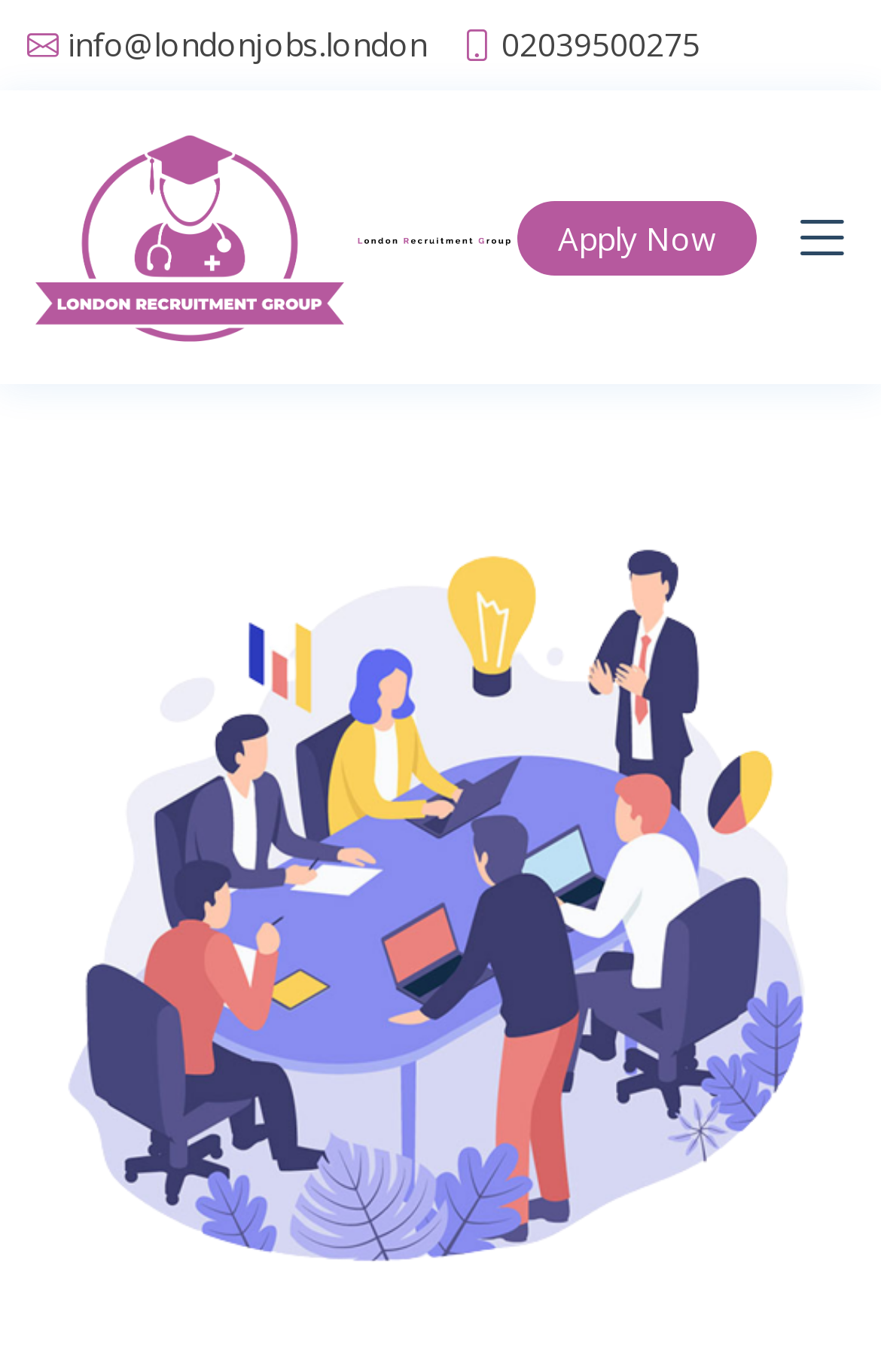Is there an email address to contact?
Please answer the question as detailed as possible based on the image.

I looked at the links on the webpage and found a link with the text 'info@londonjobs.london', which is a typical format for an email address.